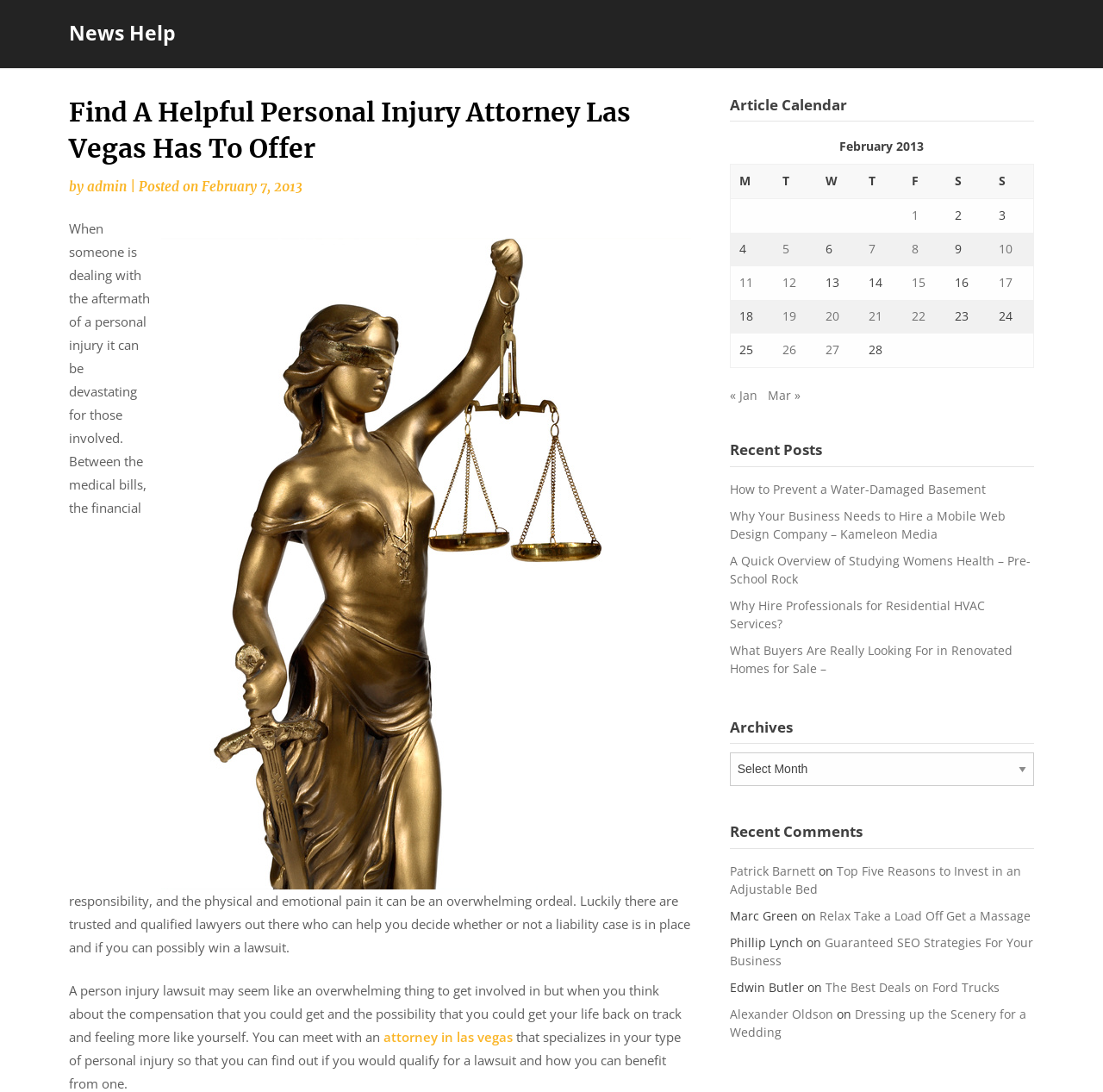What is the tone of the webpage?
Could you answer the question in a detailed manner, providing as much information as possible?

The webpage appears to be informative in tone, providing information about personal injury and the possibility of filing a lawsuit. The language used is neutral and objective, suggesting that the purpose of the webpage is to educate rather than persuade or entertain.